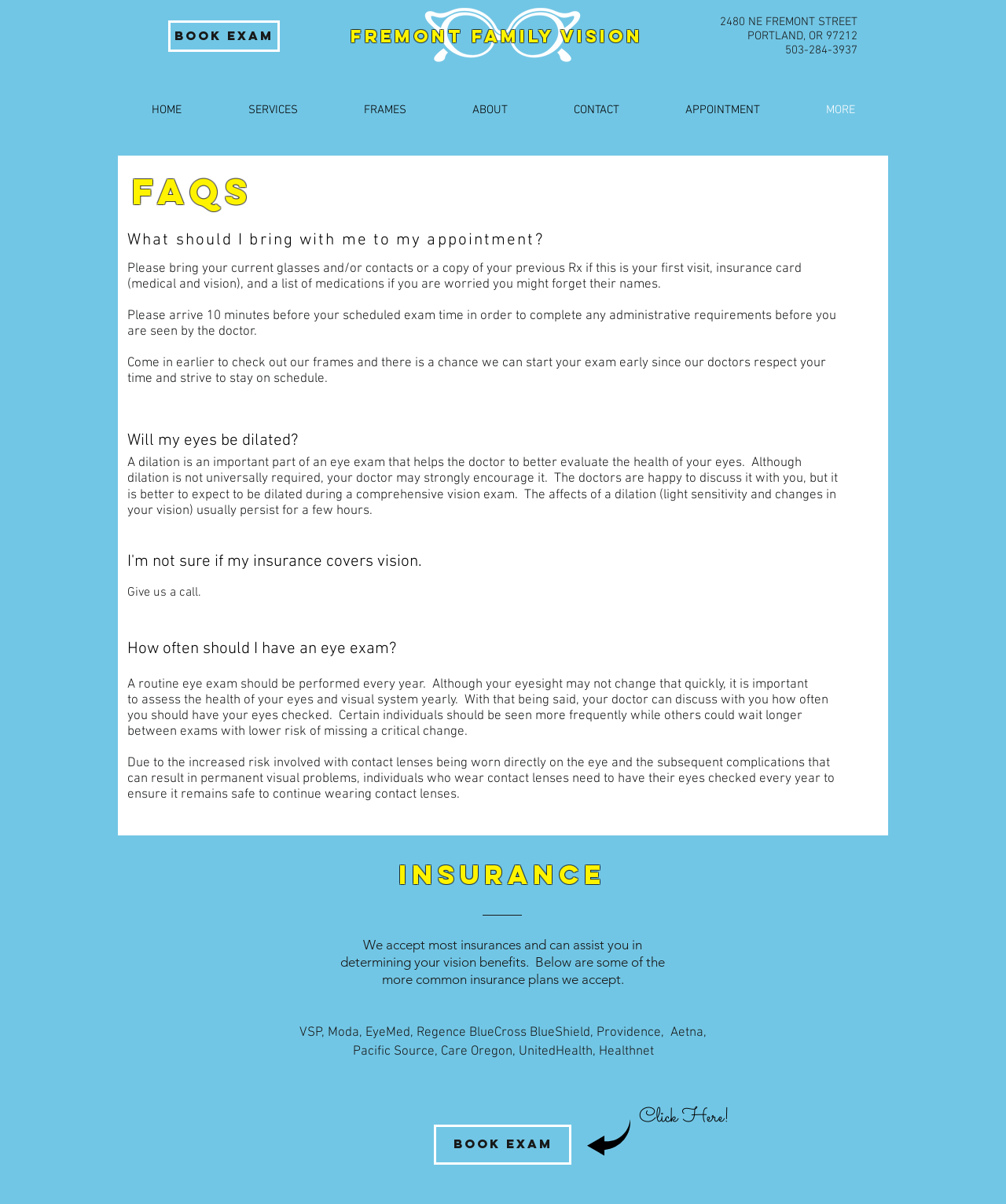Find the bounding box coordinates for the element that must be clicked to complete the instruction: "Go to the home page". The coordinates should be four float numbers between 0 and 1, indicated as [left, top, right, bottom].

[0.117, 0.084, 0.213, 0.099]